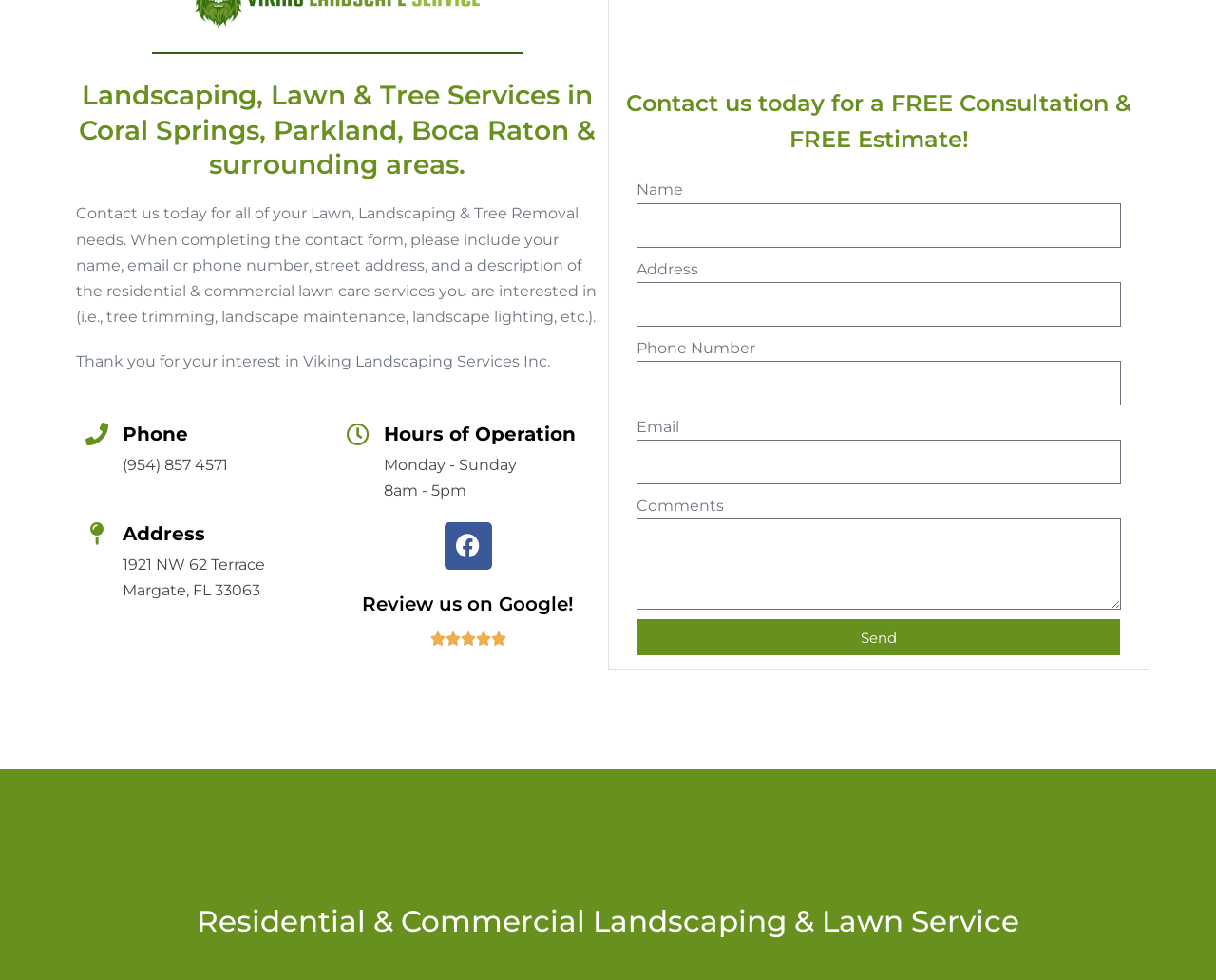Locate the bounding box coordinates of the area that needs to be clicked to fulfill the following instruction: "Enter your name in the contact form". The coordinates should be in the format of four float numbers between 0 and 1, namely [left, top, right, bottom].

[0.523, 0.207, 0.922, 0.253]